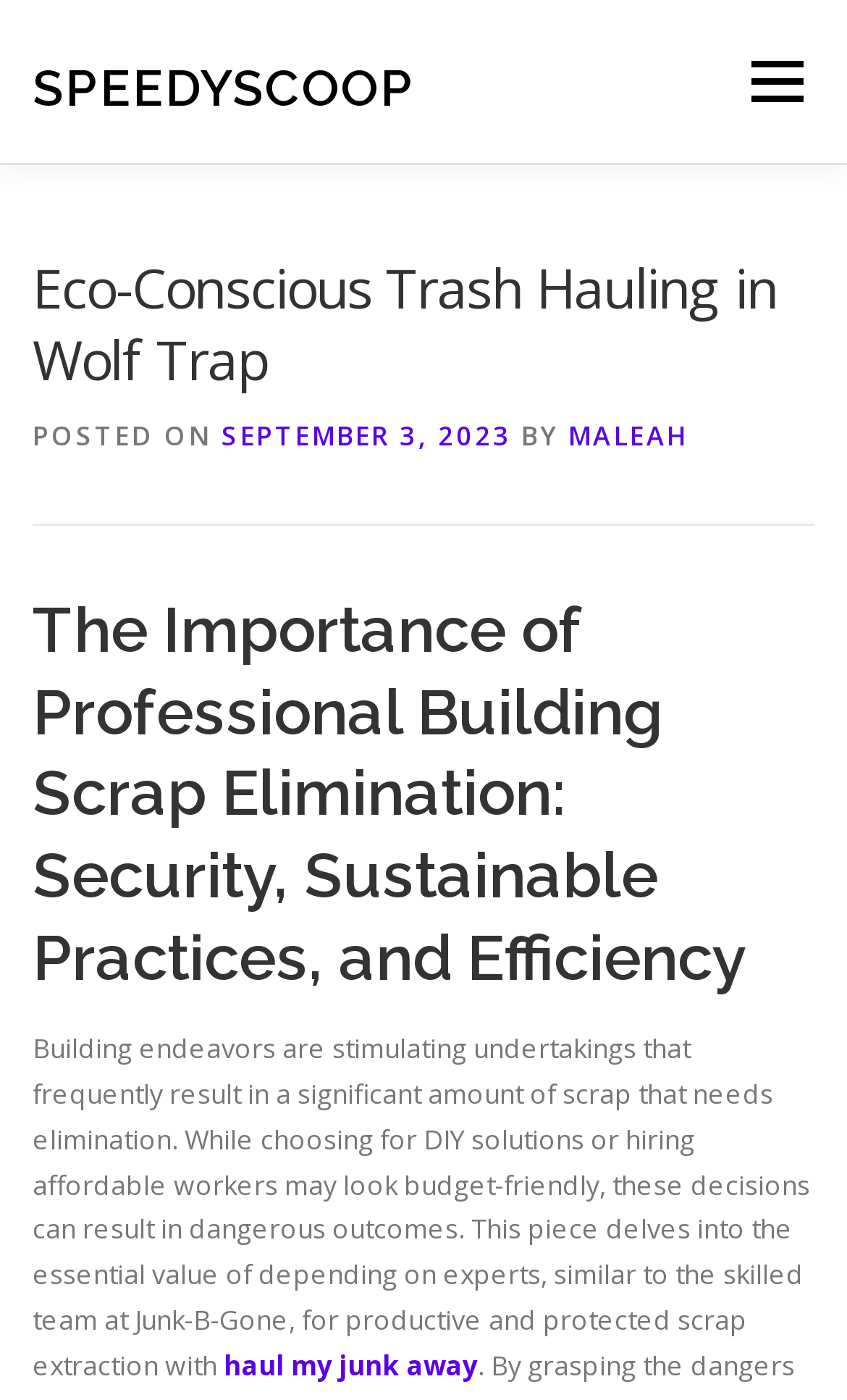Extract the main title from the webpage.

Eco-Conscious Trash Hauling in Wolf Trap